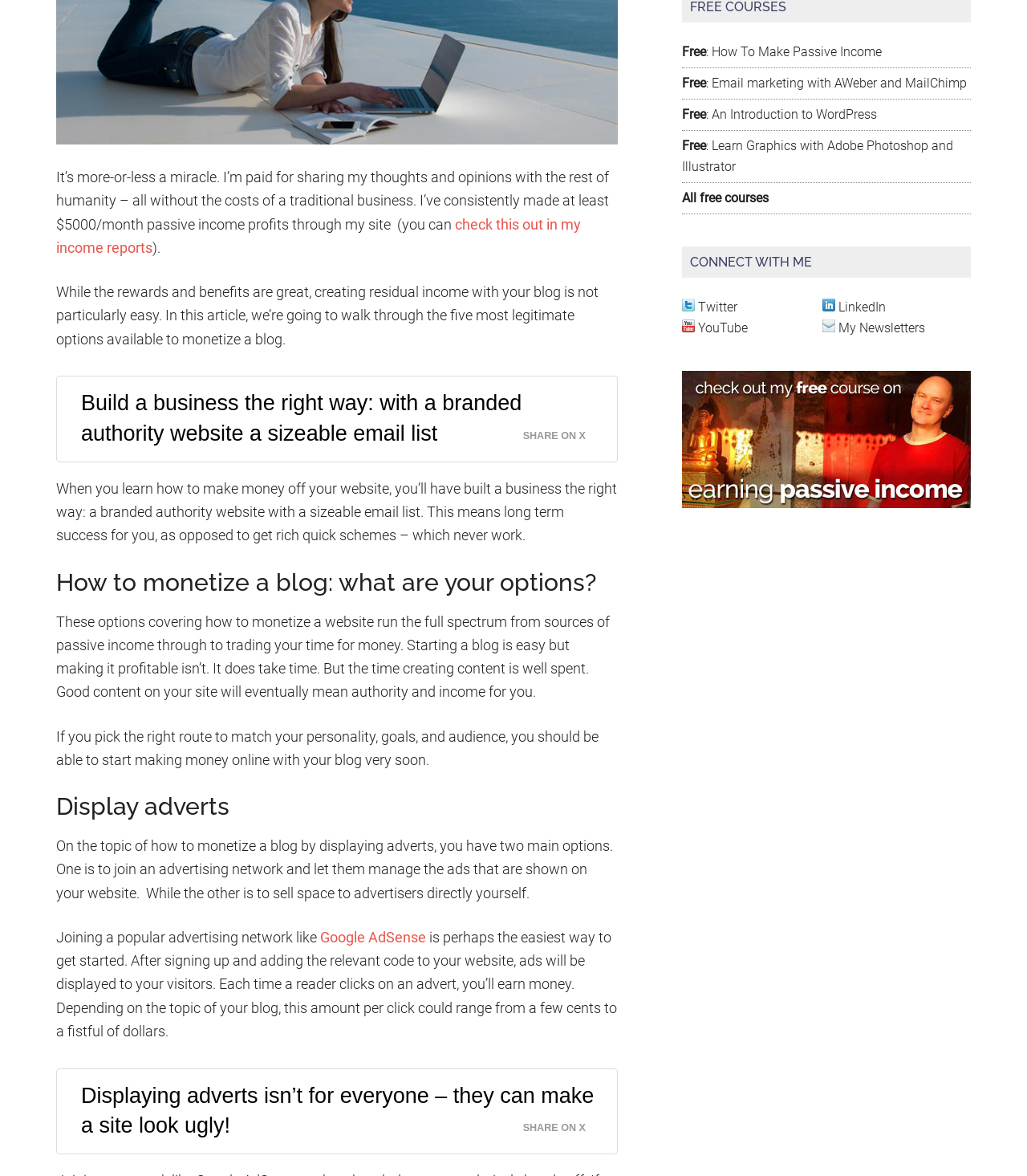Given the description "YouTube", determine the bounding box of the corresponding UI element.

[0.68, 0.273, 0.728, 0.286]